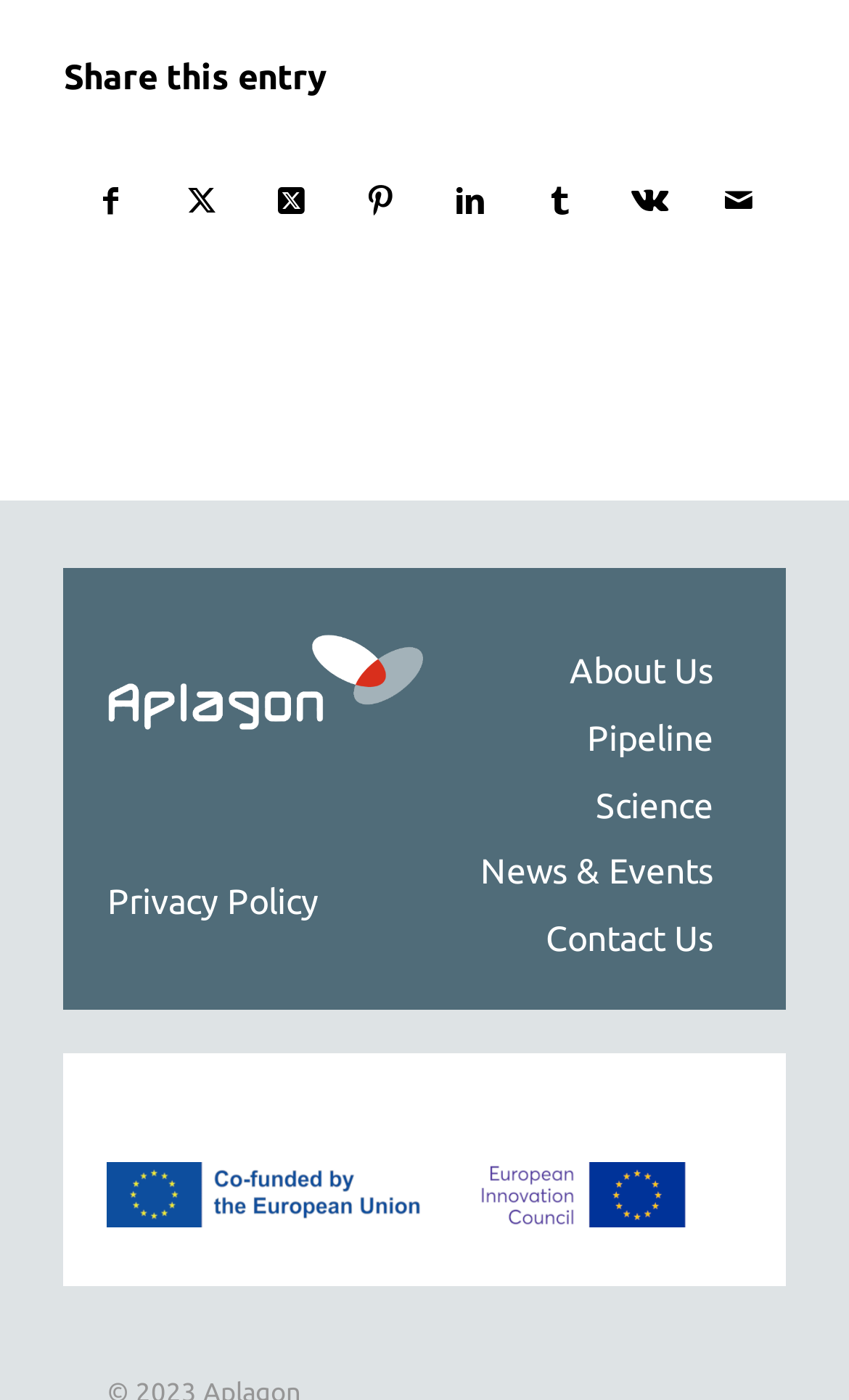Refer to the image and offer a detailed explanation in response to the question: What is the last link in the main navigation?

I looked at the links below the image 'aplagon' and found that the last link in the main navigation is 'Contact Us'.